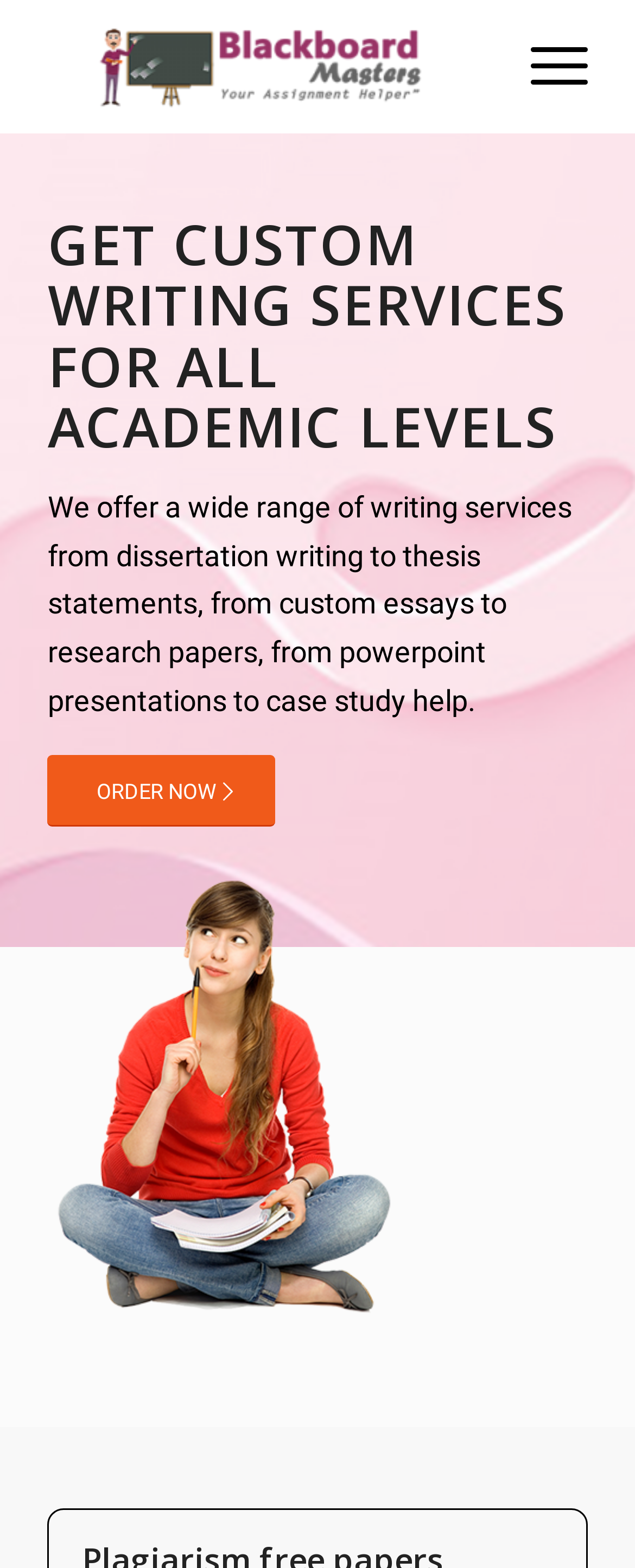Please determine the headline of the webpage and provide its content.

GET CUSTOM WRITING SERVICES FOR ALL ACADEMIC LEVELS